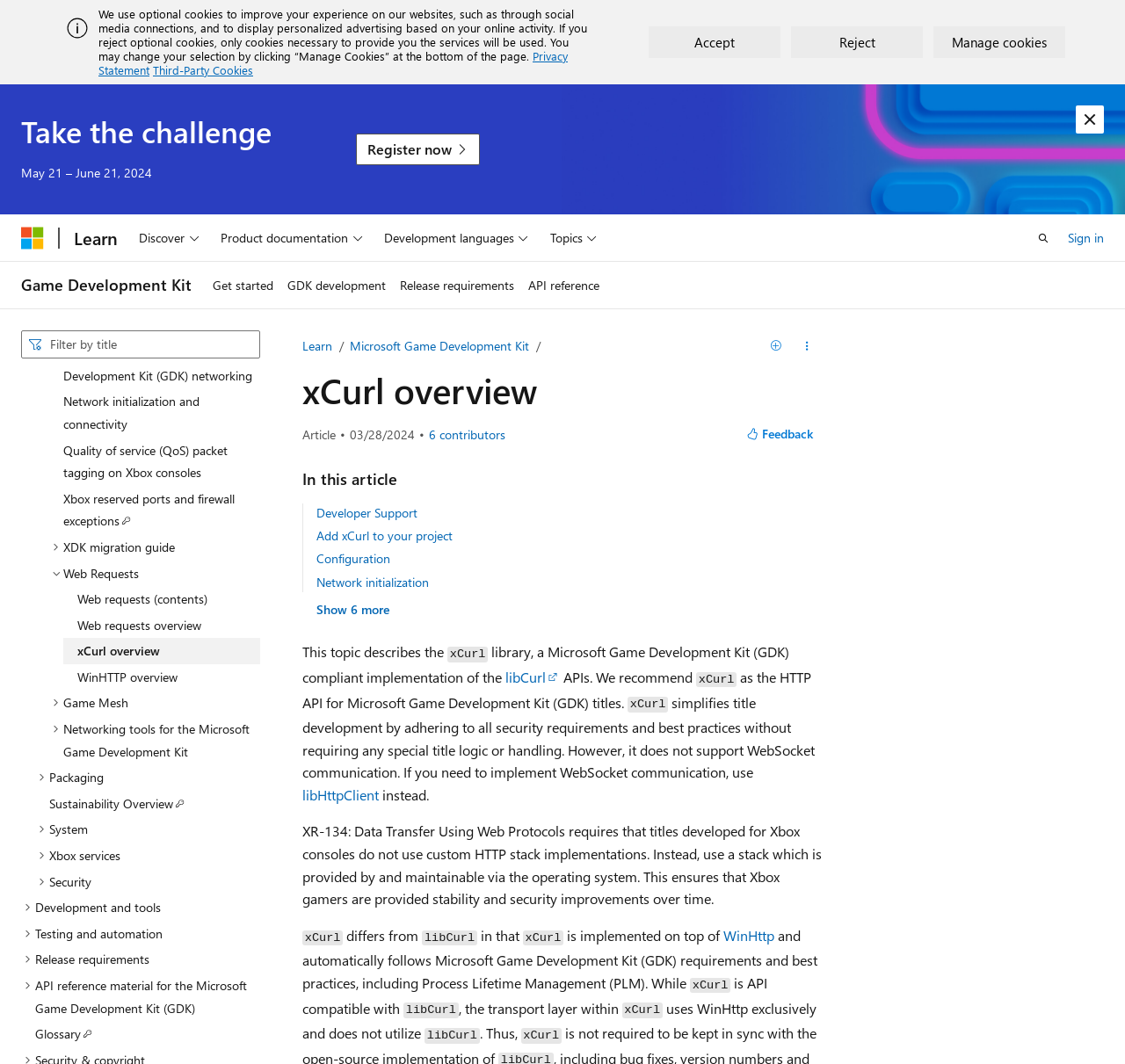Provide a single word or phrase to answer the given question: 
How many contributors are there for this article?

6